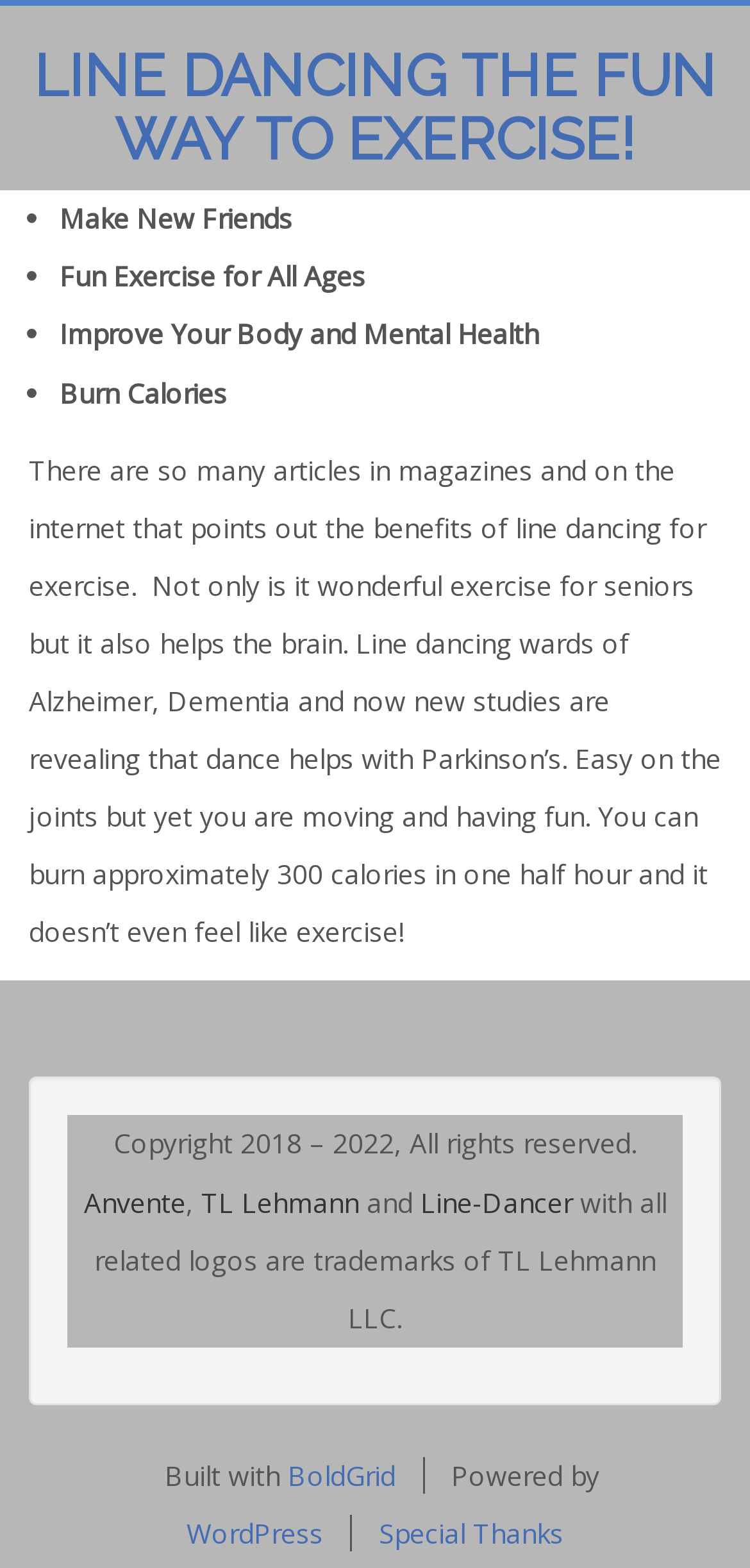What is the name of the company that owns the trademarks of Line-Dancer and related logos? Analyze the screenshot and reply with just one word or a short phrase.

TL Lehmann LLC